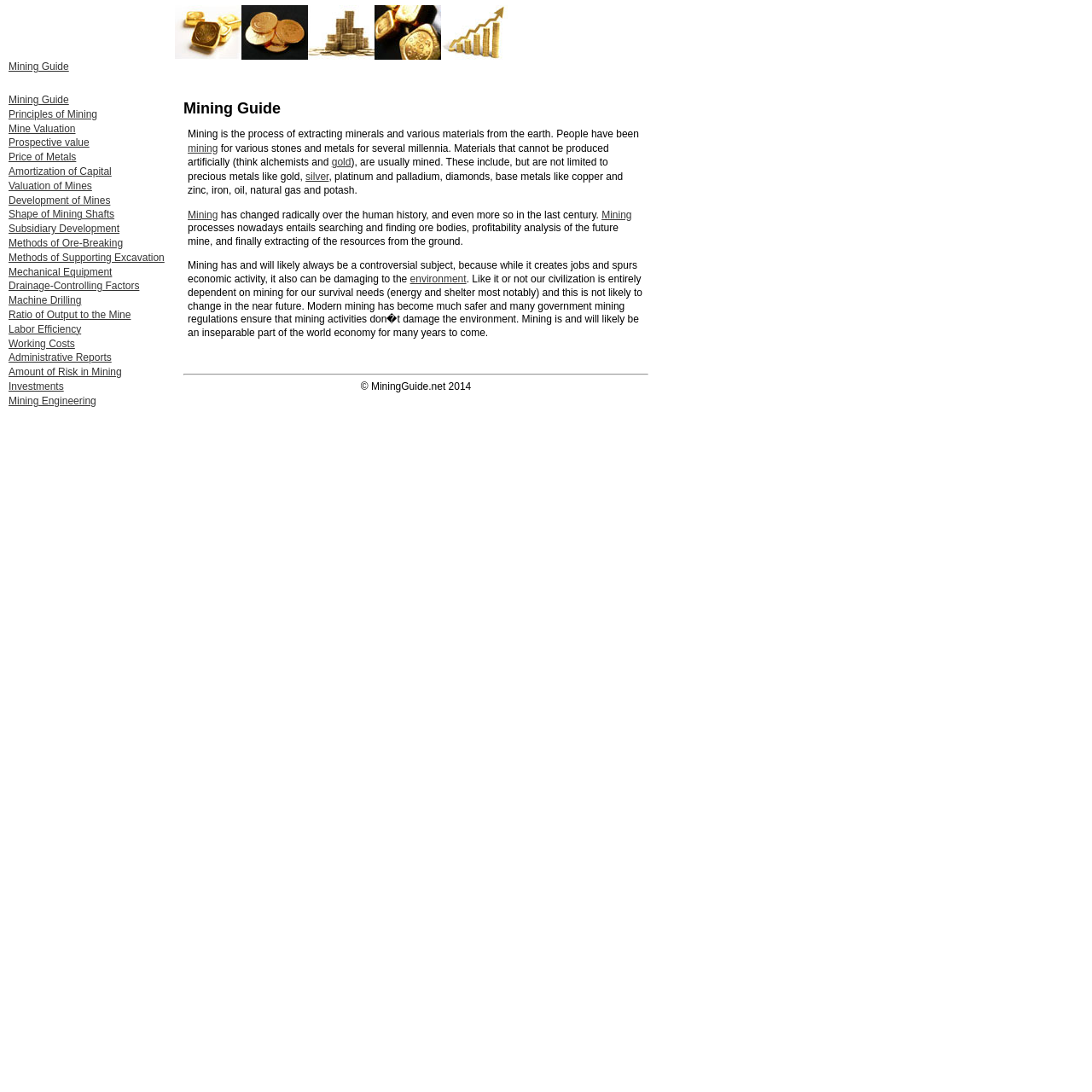Based on the visual content of the image, answer the question thoroughly: What is mining?

Based on the webpage content, mining is defined as the process of extracting minerals and various materials from the earth. This is stated in the first paragraph of the webpage, which provides an introduction to mining.